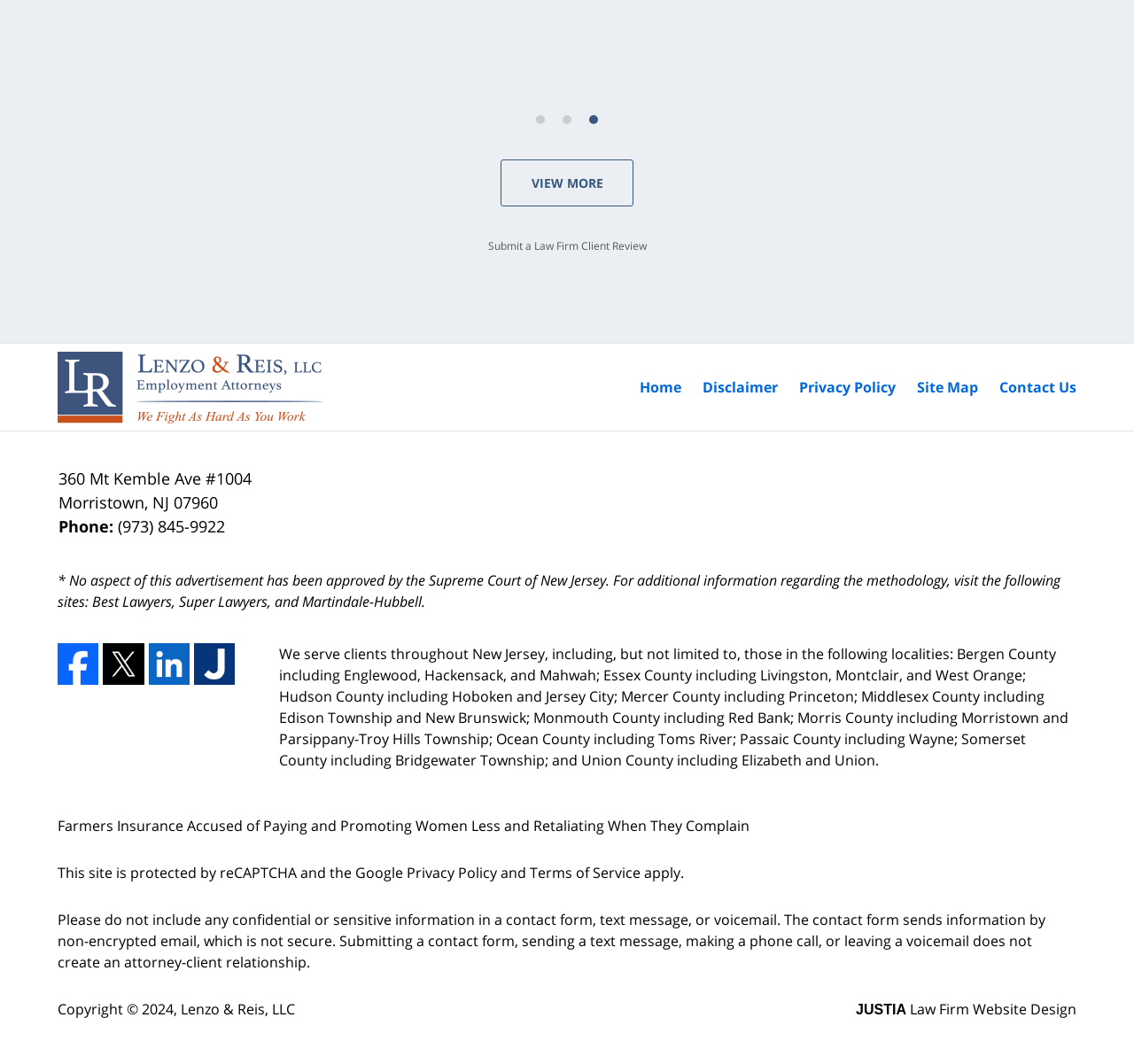What is the name of the law firm?
Refer to the image and give a detailed answer to the query.

The name of the law firm can be found in the link element with ID 68. This element contains the name of the law firm, which is Lenzo & Reis, LLC.